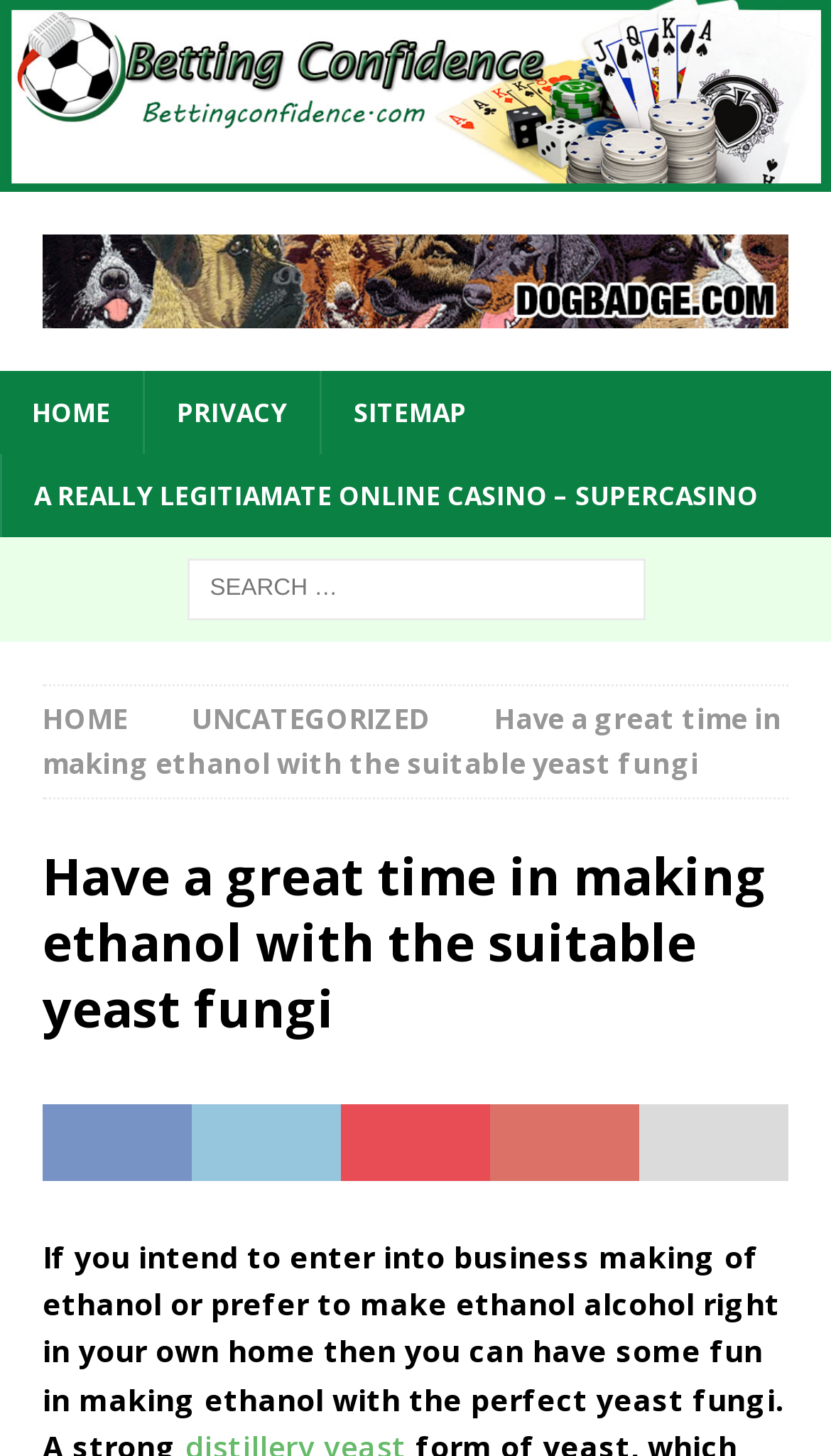Give a one-word or short phrase answer to this question: 
What is the main topic of this webpage?

Making ethanol